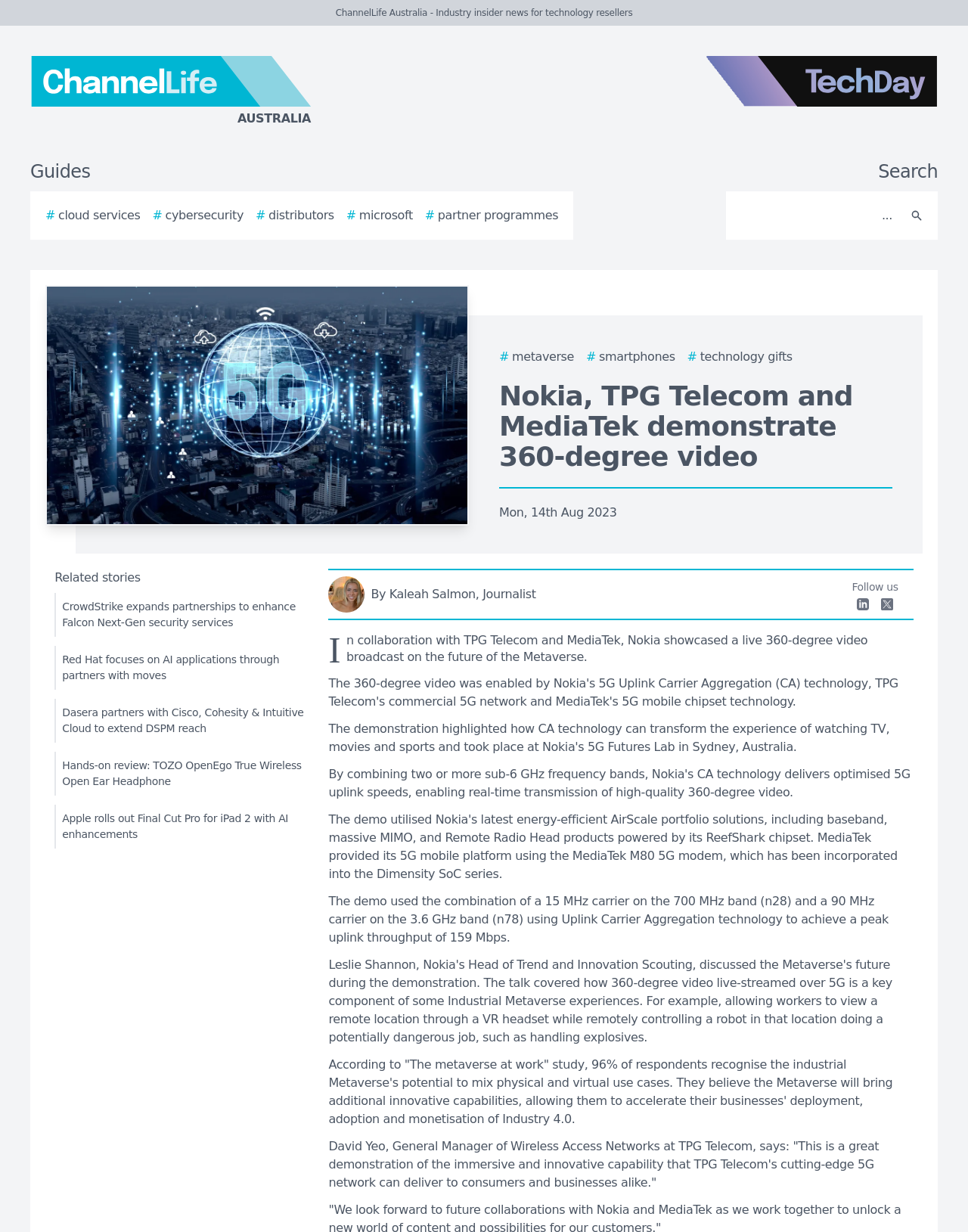What is the name of the website?
Based on the image, answer the question with as much detail as possible.

I determined the answer by looking at the top-left corner of the webpage, where the logo and text 'ChannelLife Australia' are located, indicating that this is the name of the website.